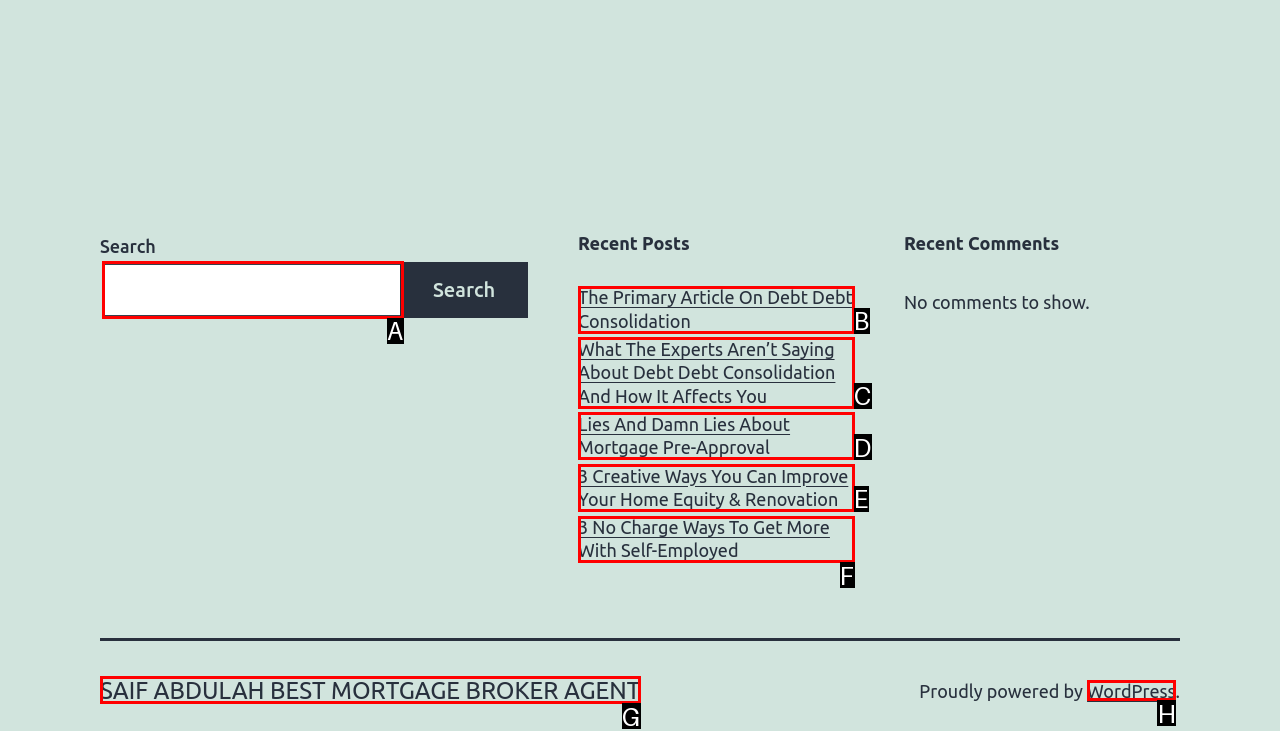Which option is described as follows: parent_node: Search name="s"
Answer with the letter of the matching option directly.

A